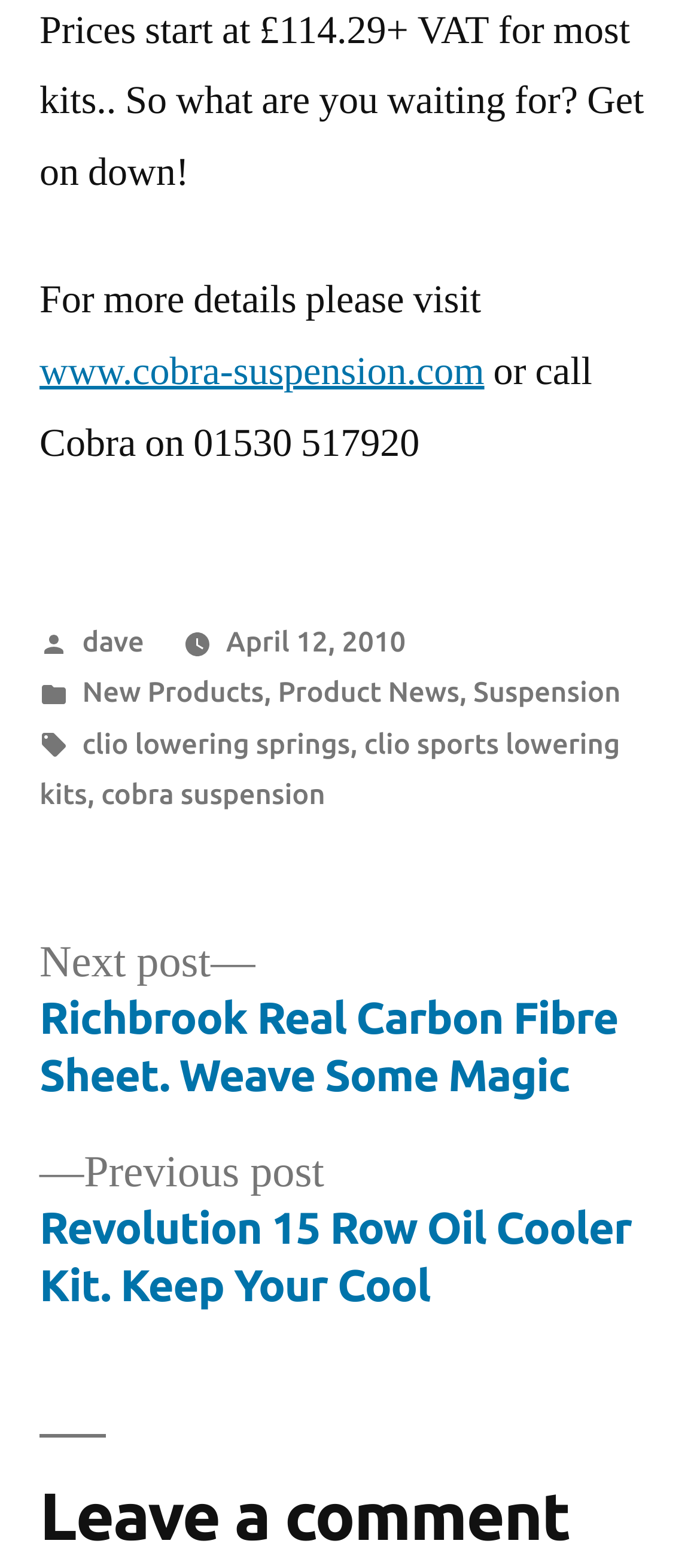Given the element description, predict the bounding box coordinates in the format (top-left x, top-left y, bottom-right x, bottom-right y), using floating point numbers between 0 and 1: cobra suspension

[0.145, 0.495, 0.465, 0.516]